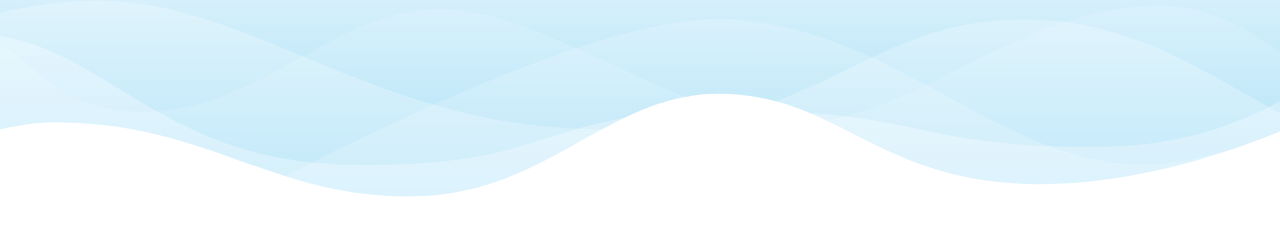What emotions does the design evoke?
Using the information from the image, give a concise answer in one word or a short phrase.

Tranquility and freshness